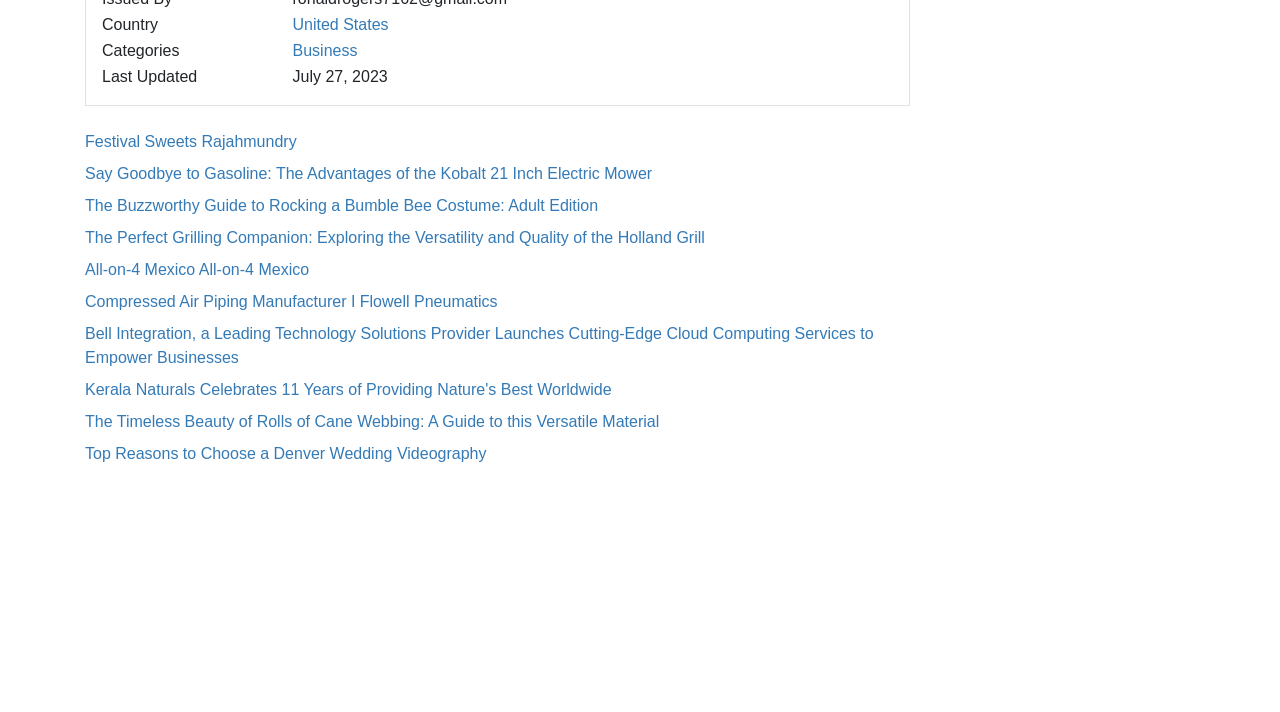What is the topic of the first link?
Refer to the image and provide a one-word or short phrase answer.

Festival Sweets Rajahmundry